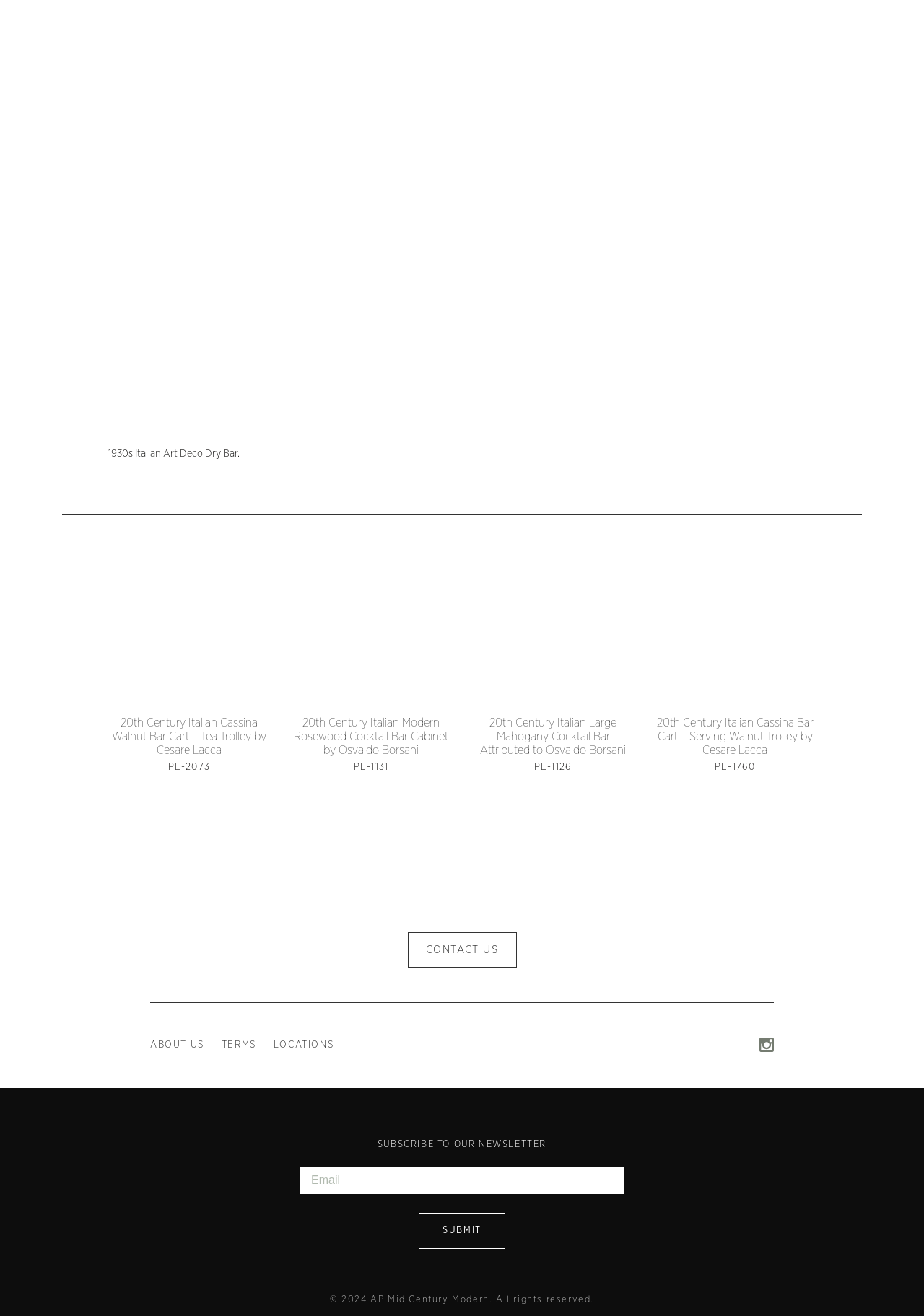Show the bounding box coordinates for the HTML element described as: "Contact Us".

[0.441, 0.708, 0.559, 0.735]